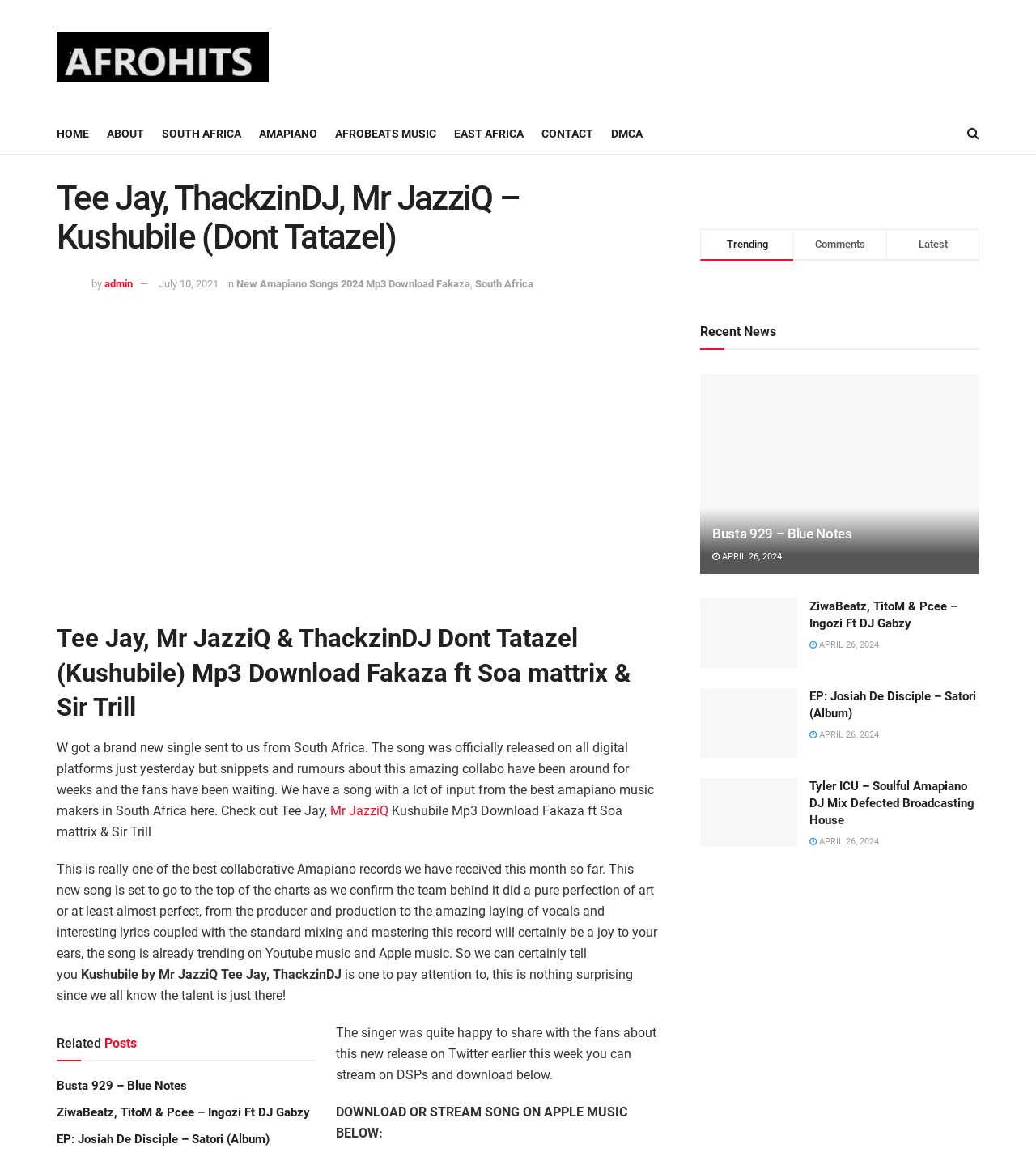What is the name of the song being discussed?
Please describe in detail the information shown in the image to answer the question.

The webpage is discussing a song, and the title of the song is mentioned in the heading as 'Tee Jay, ThackzinDJ, Mr JazziQ – Kushubile (Dont Tatazel)'. Therefore, the answer is 'Kushubile'.